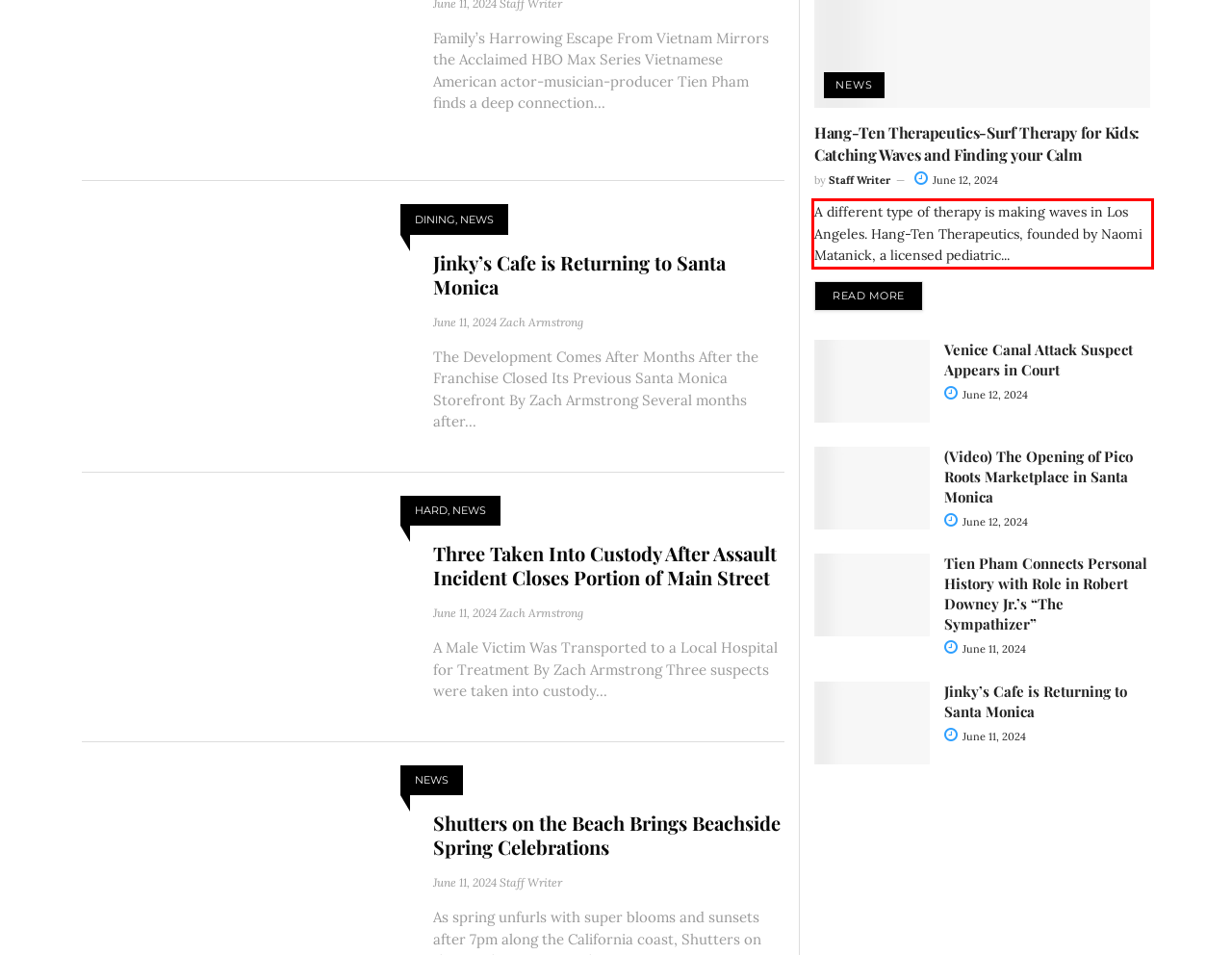You are given a screenshot with a red rectangle. Identify and extract the text within this red bounding box using OCR.

A different type of therapy is making waves in Los Angeles. Hang-Ten Therapeutics, founded by Naomi Matanick, a licensed pediatric...